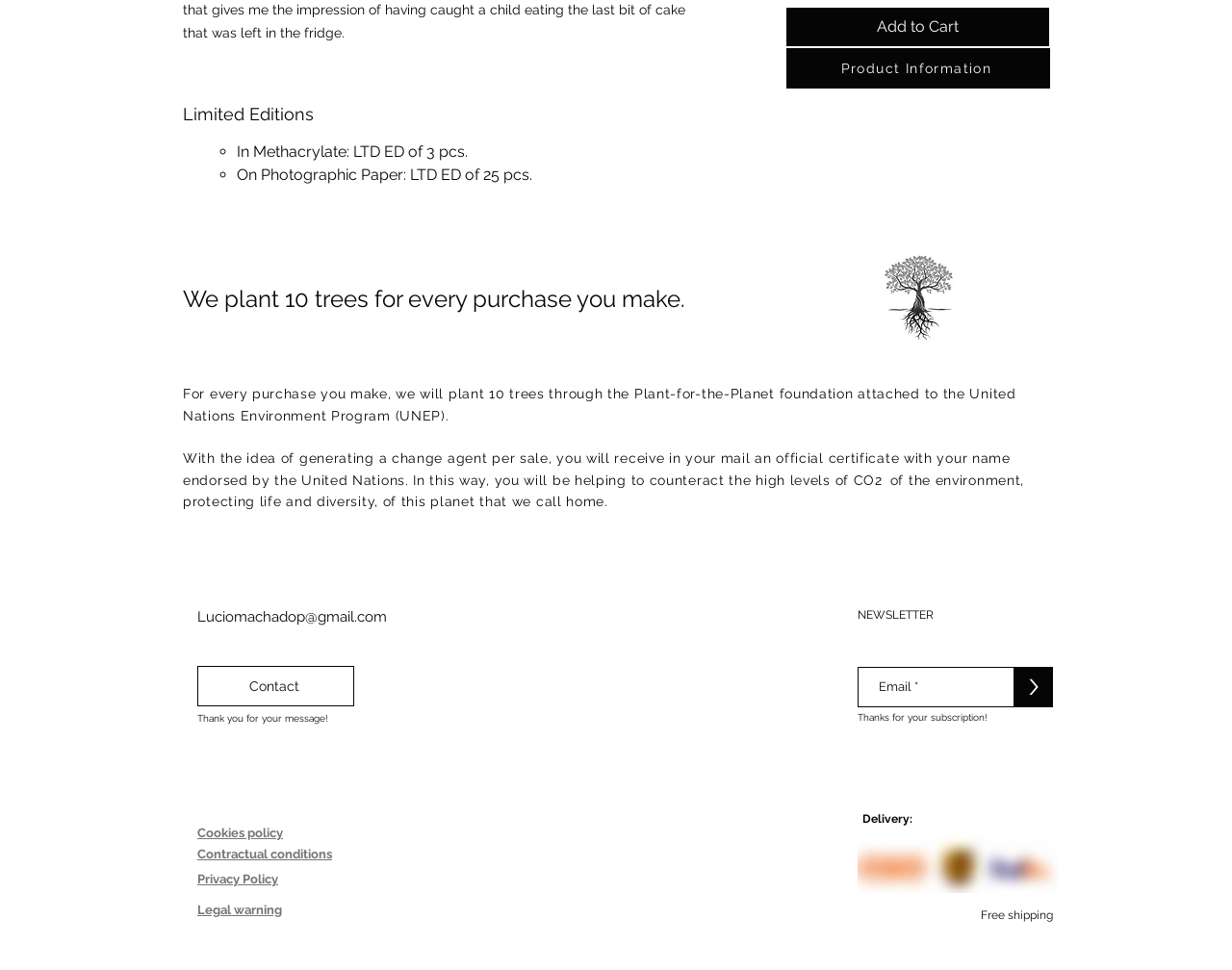What is the newsletter subscription for?
Using the information from the image, answer the question thoroughly.

The webpage has a section for newsletter subscription, where users can enter their email address to receive updates or news from the website.